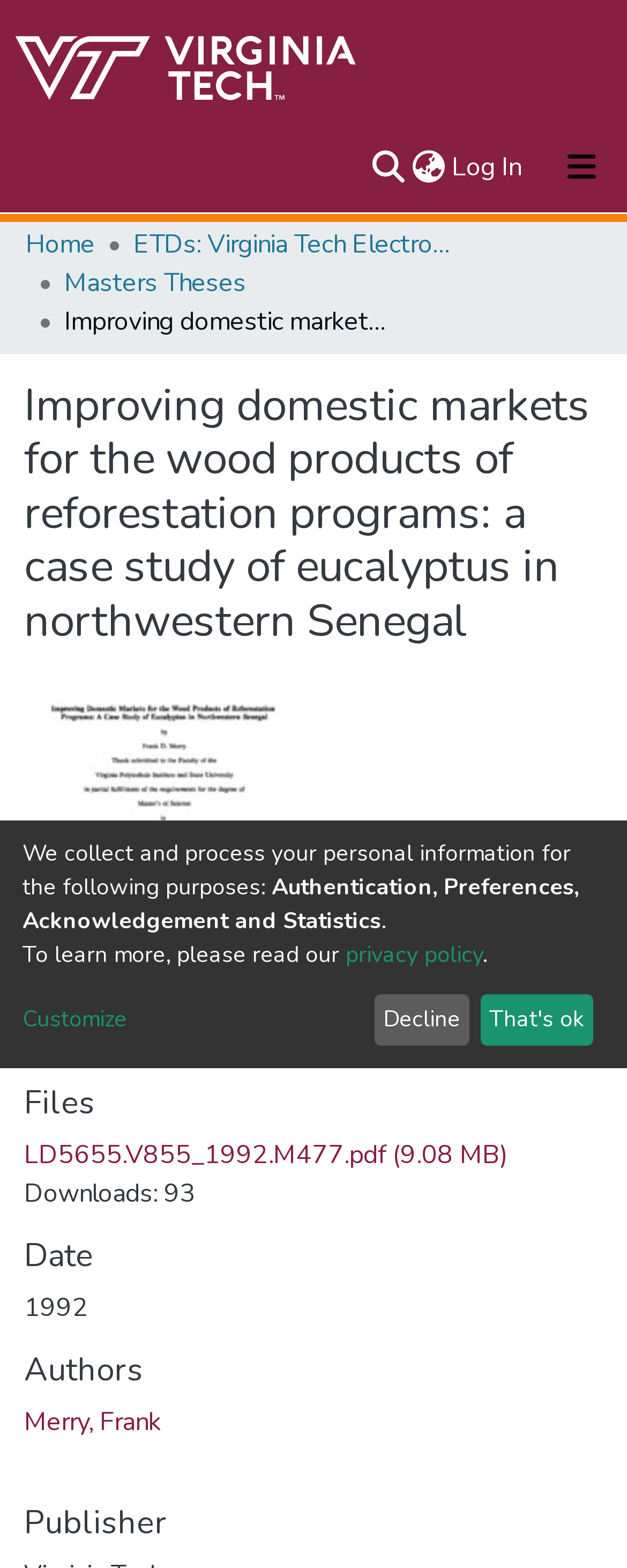Determine the bounding box coordinates of the clickable element to achieve the following action: 'Go to About page'. Provide the coordinates as four float values between 0 and 1, formatted as [left, top, right, bottom].

[0.041, 0.136, 0.959, 0.177]